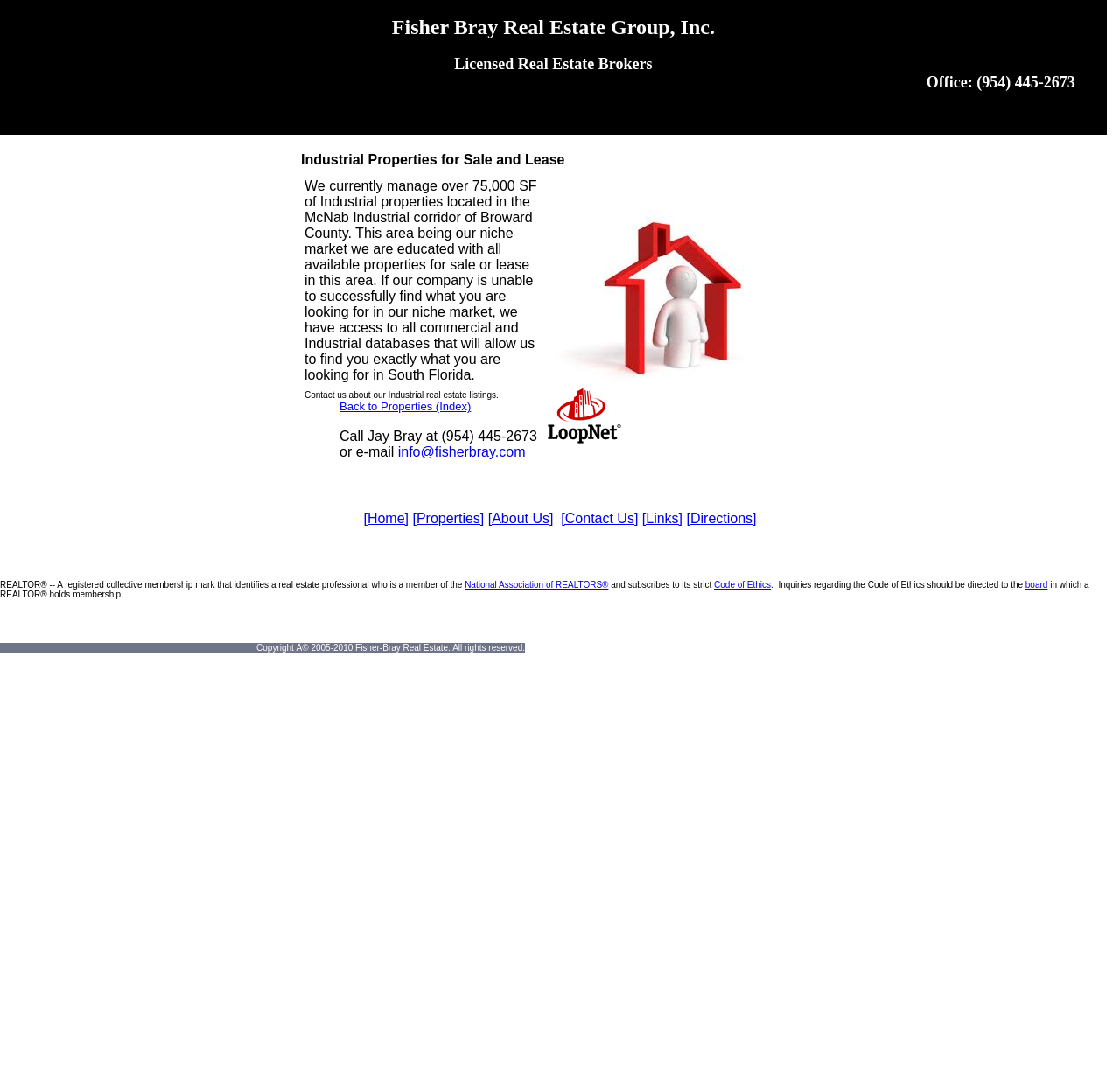Using the webpage screenshot, locate the HTML element that fits the following description and provide its bounding box: "[Properties]".

[0.368, 0.478, 0.432, 0.492]